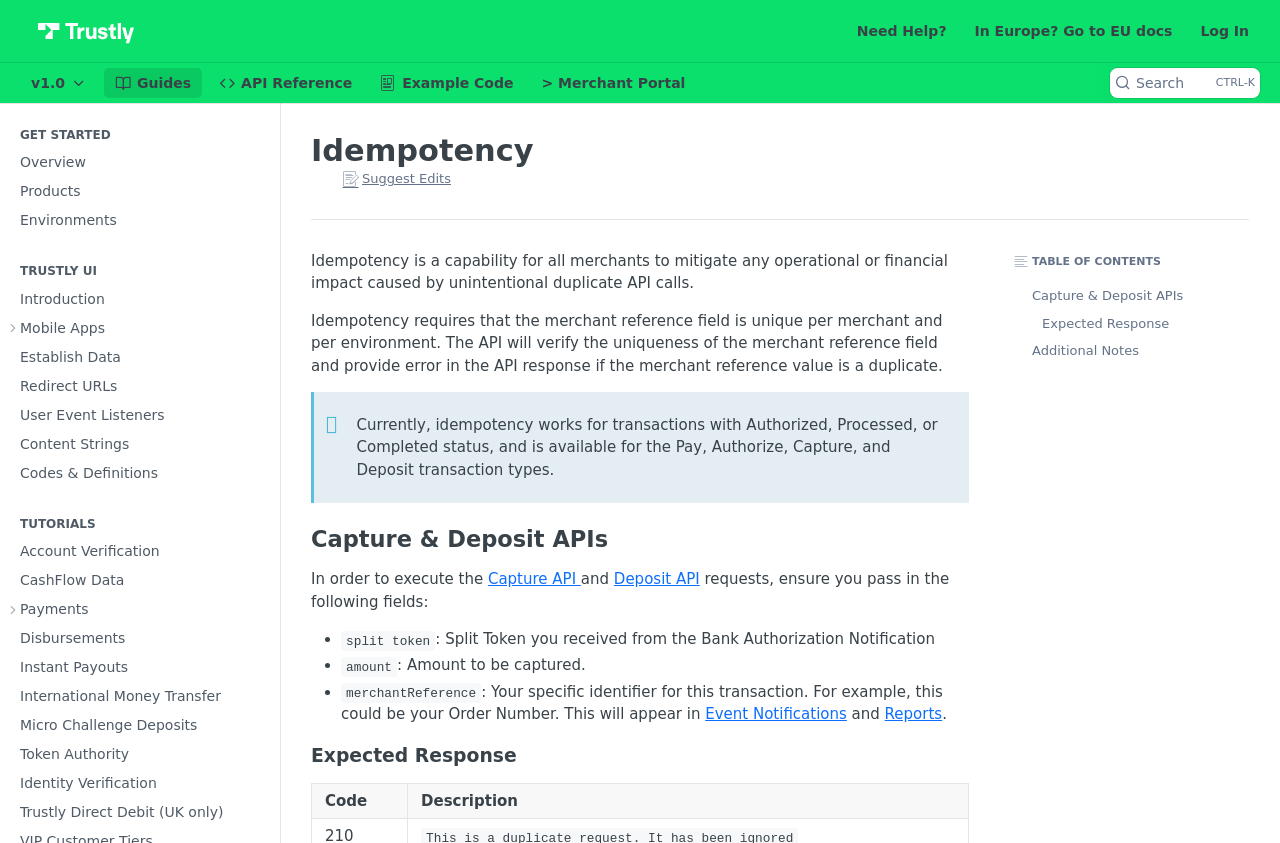Locate the bounding box coordinates of the element that needs to be clicked to carry out the instruction: "Search for something". The coordinates should be given as four float numbers ranging from 0 to 1, i.e., [left, top, right, bottom].

[0.867, 0.081, 0.984, 0.116]